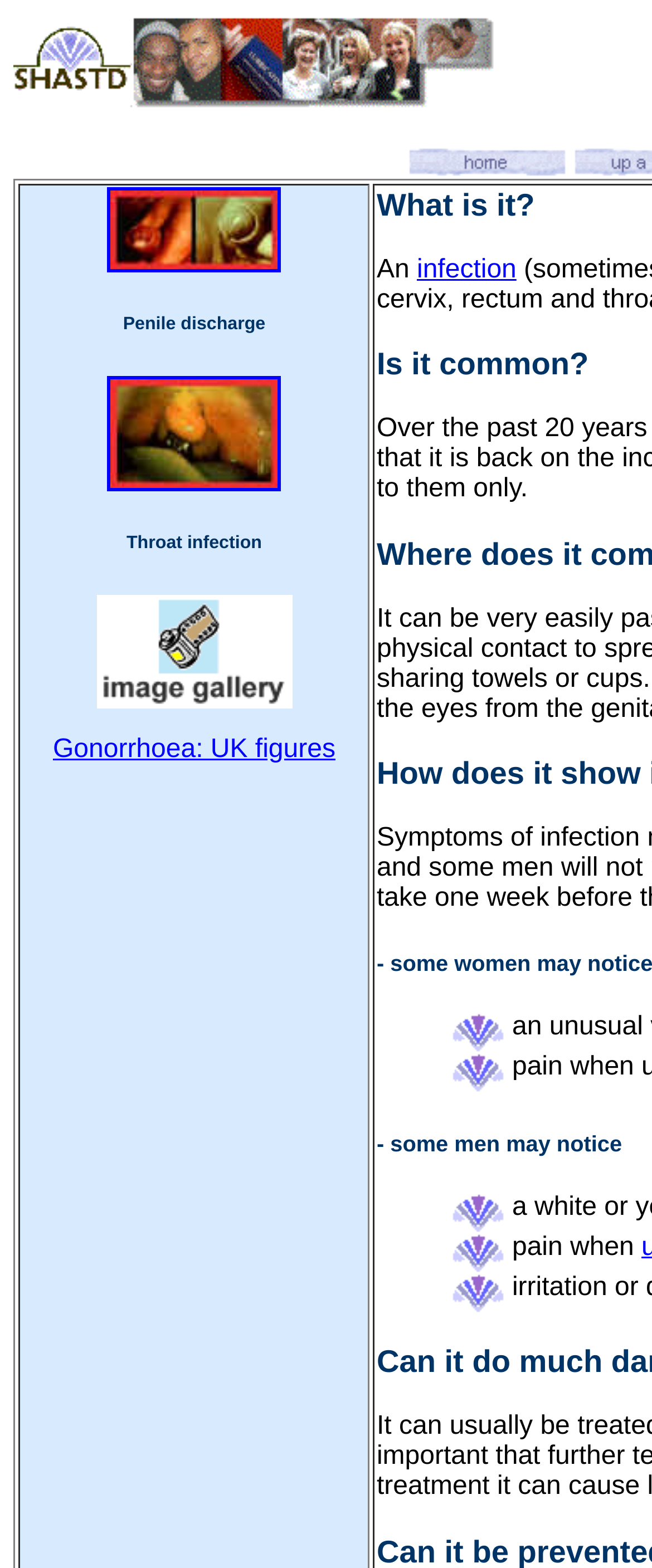What is the second link on the webpage?
Refer to the image and respond with a one-word or short-phrase answer.

Penile discharge